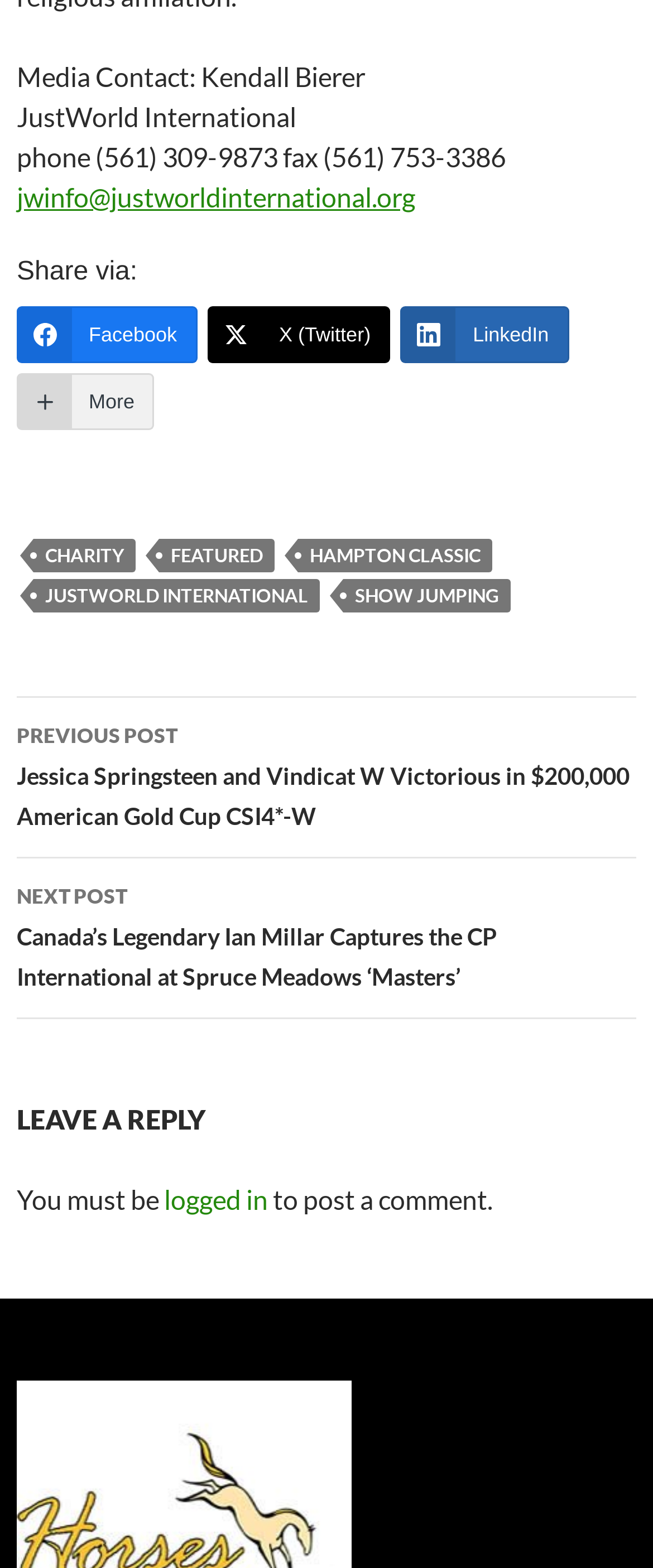Please determine the bounding box coordinates of the area that needs to be clicked to complete this task: 'Read the PREVIOUS POST'. The coordinates must be four float numbers between 0 and 1, formatted as [left, top, right, bottom].

[0.026, 0.445, 0.974, 0.547]